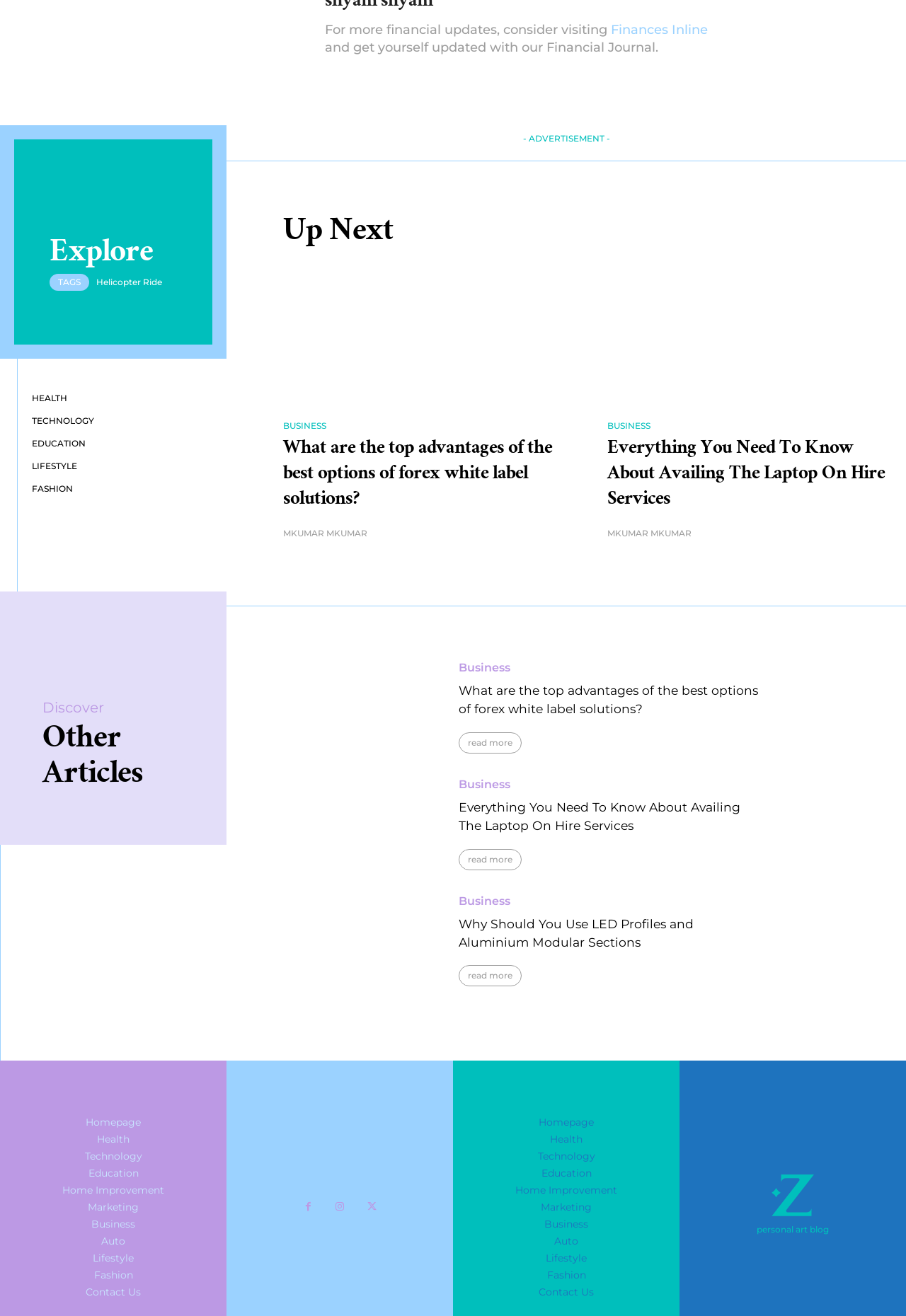What is the text of the first link on the webpage?
Based on the image, give a one-word or short phrase answer.

Finances Inline